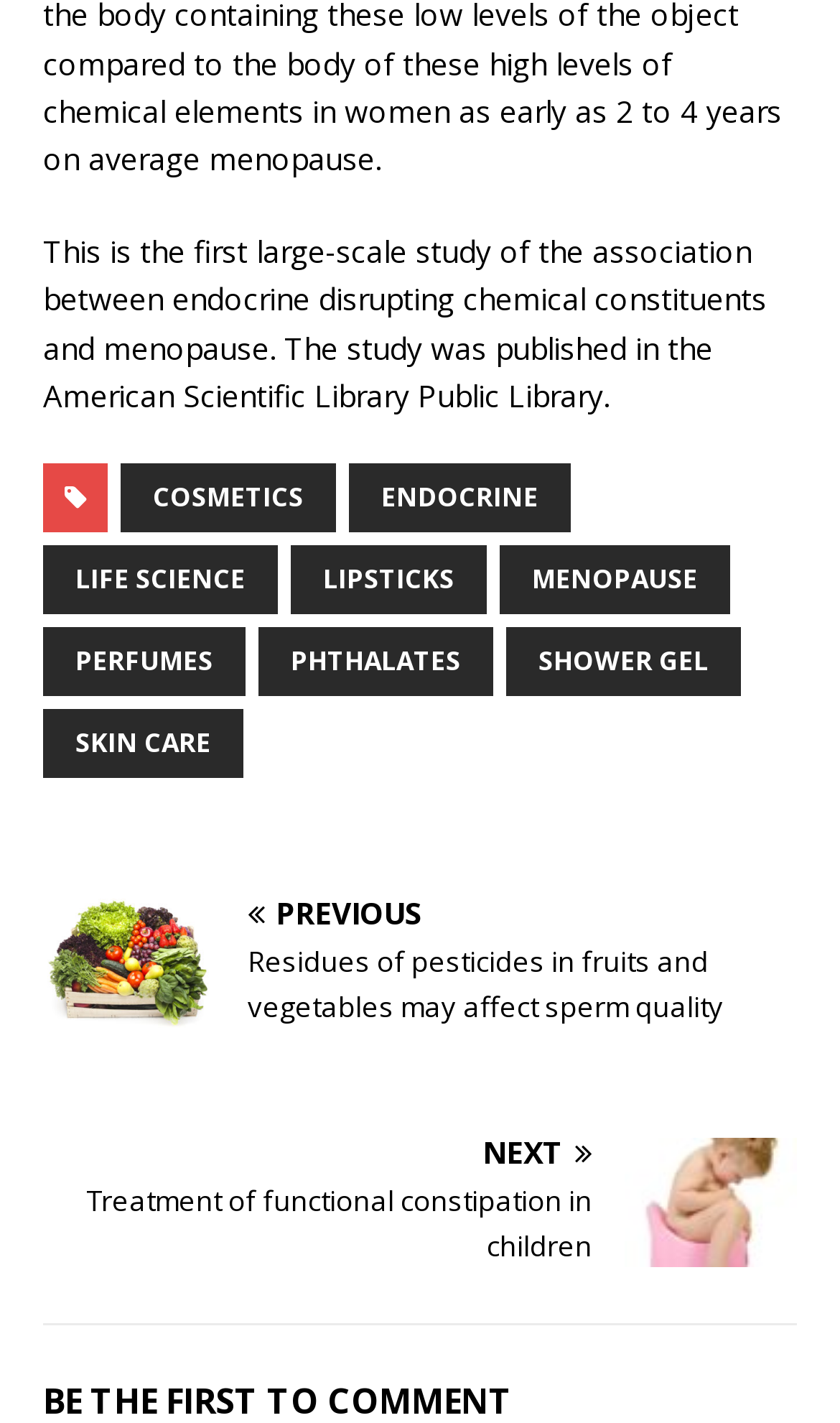Locate the bounding box of the user interface element based on this description: "Phthalates".

[0.308, 0.441, 0.587, 0.49]